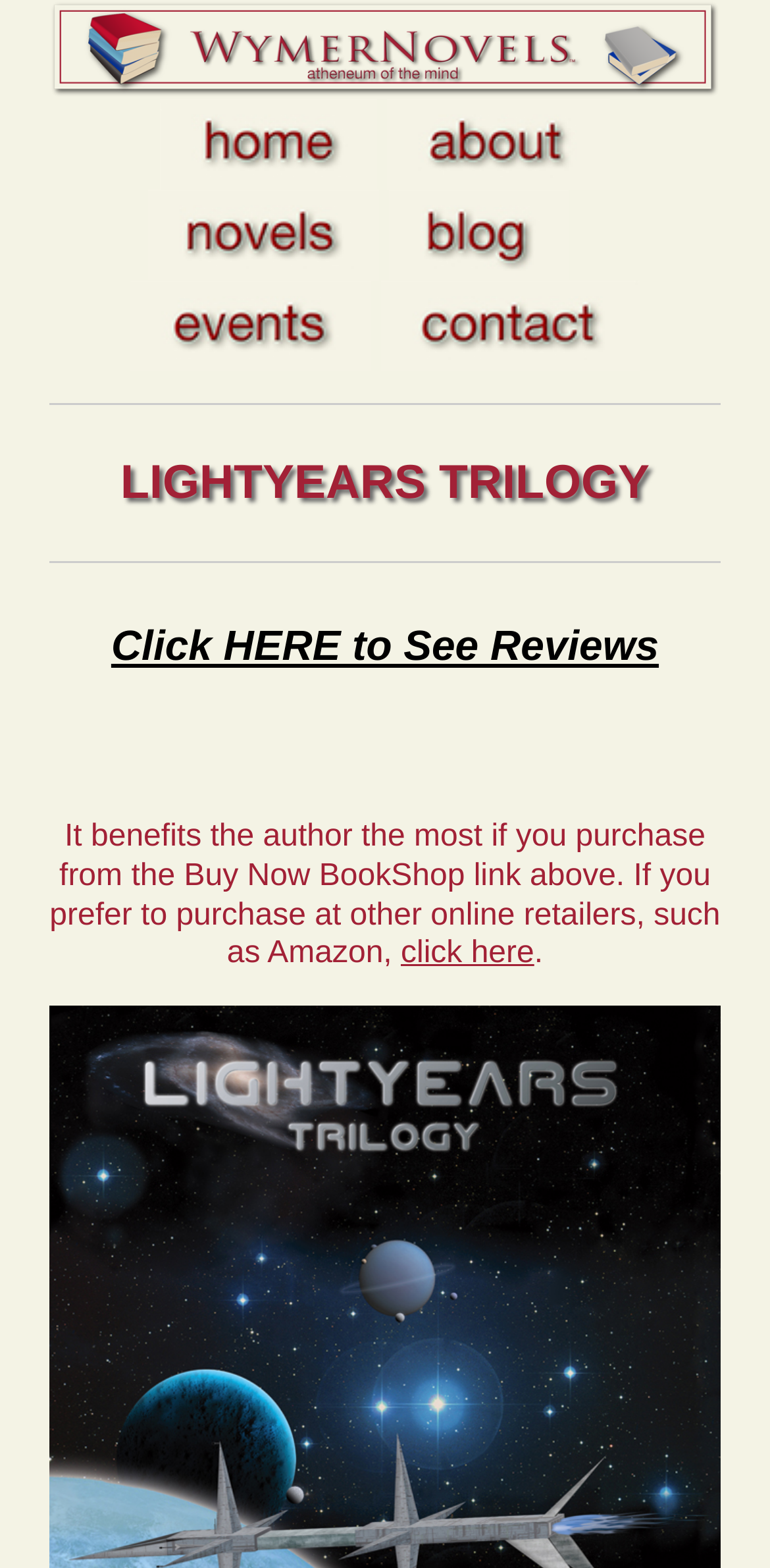Identify the bounding box coordinates of the clickable region to carry out the given instruction: "go to home page".

[0.208, 0.081, 0.49, 0.102]